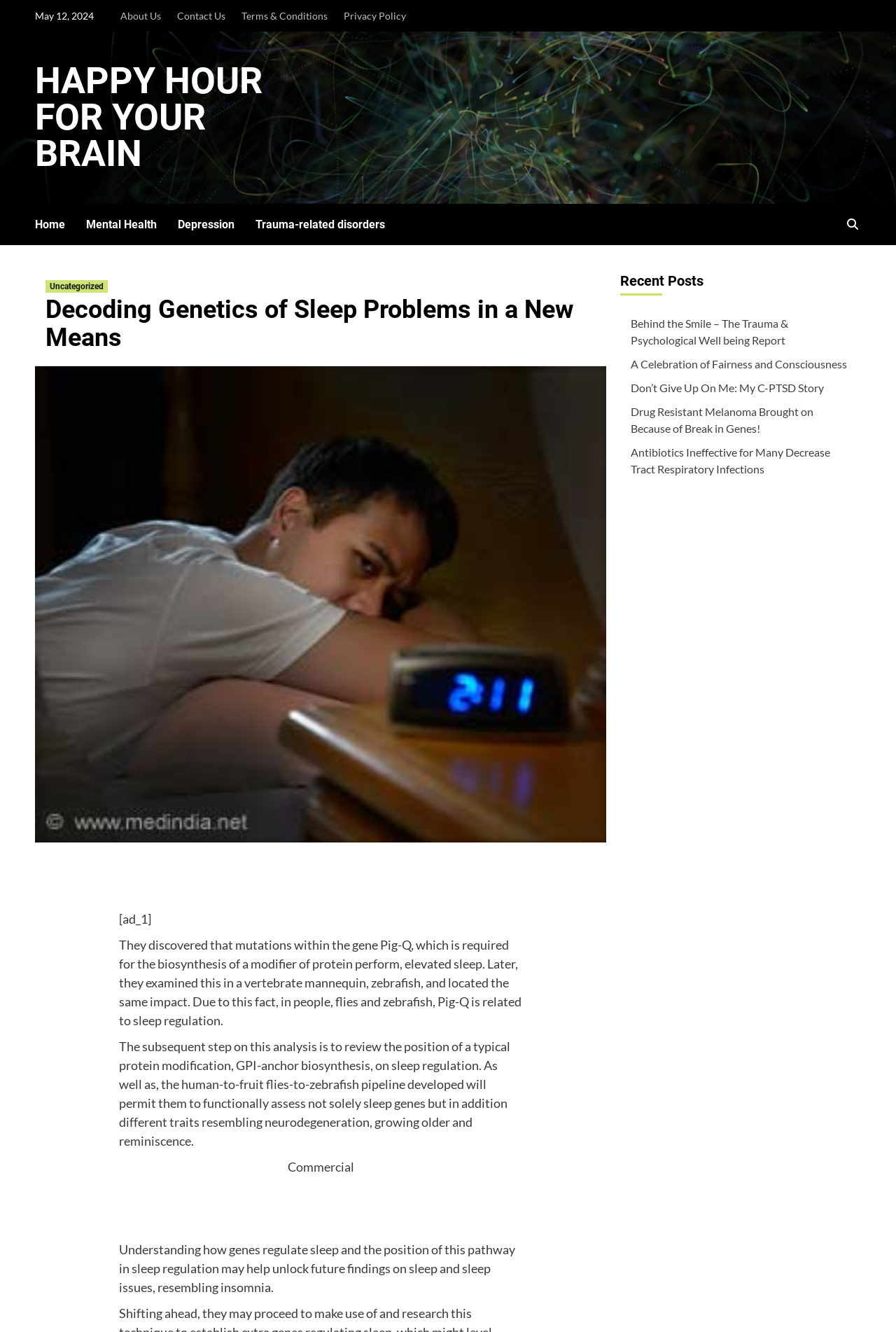Using the description "InLoox for Outlook", predict the bounding box of the relevant HTML element.

None